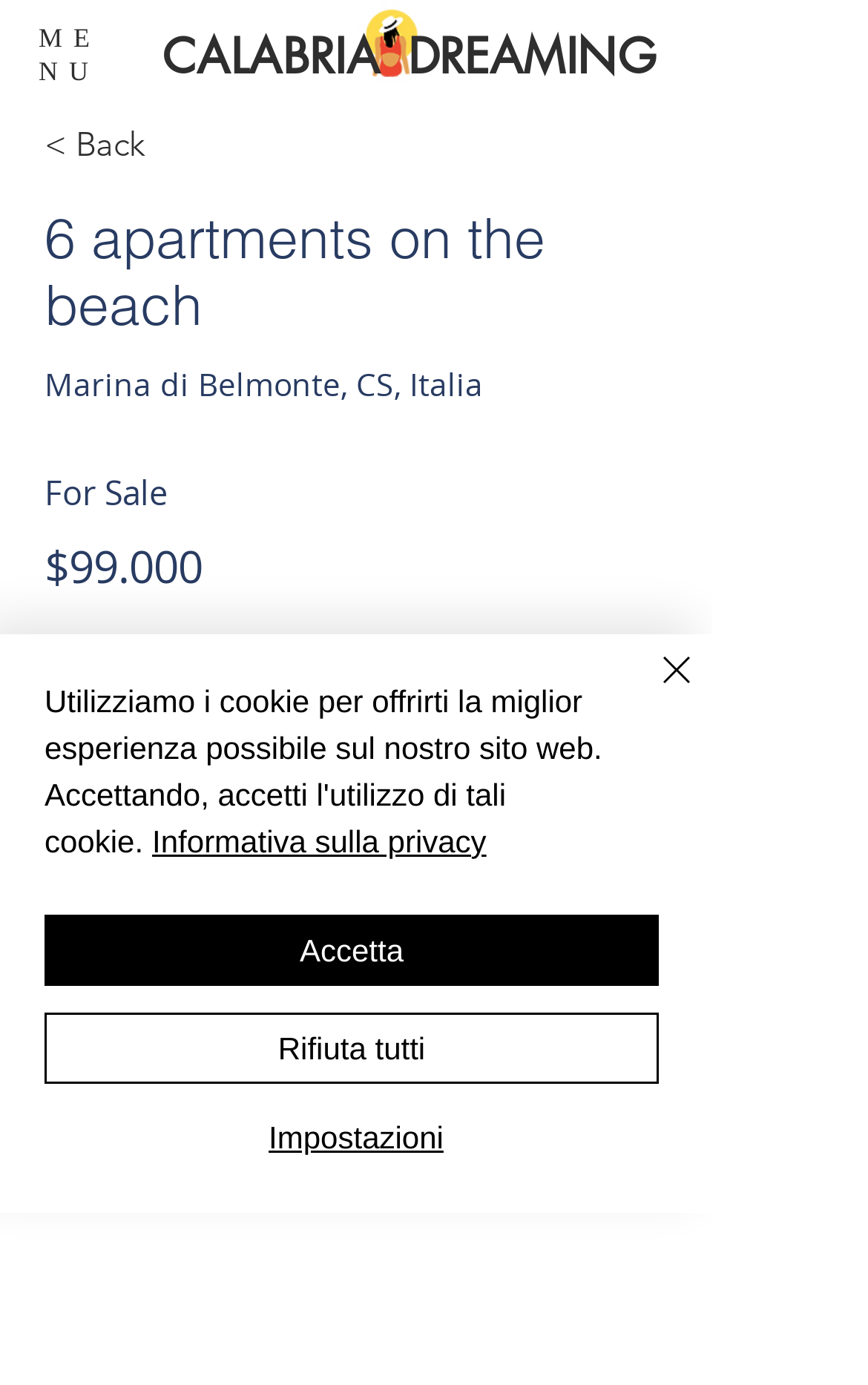Use the details in the image to answer the question thoroughly: 
How many apartments are for sale?

Based on the webpage, I found the heading '6 apartments on the beach' which indicates that there are 6 apartments available for sale.